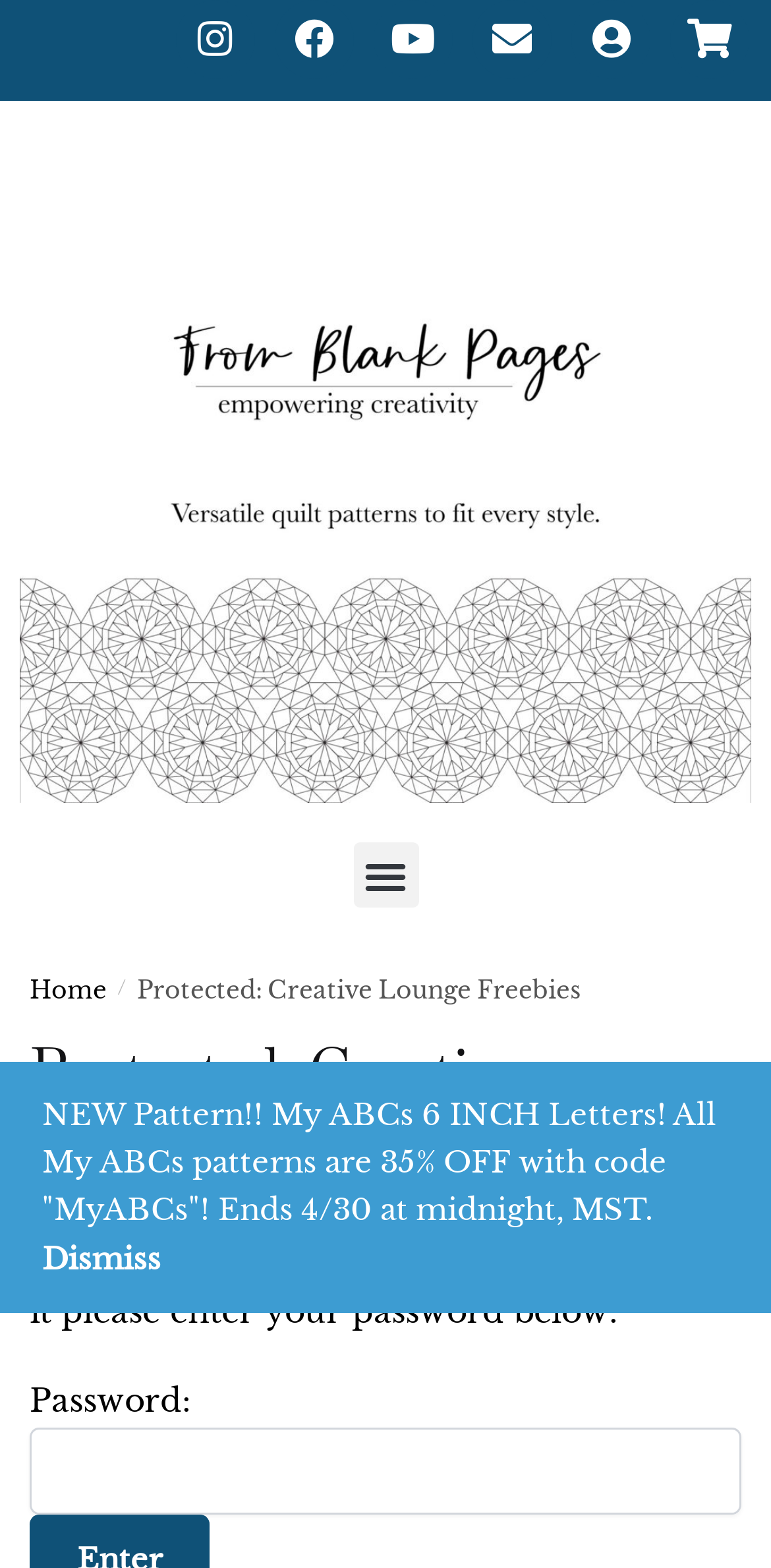What is the title or heading displayed on the webpage?

Protected: Creative Lounge Freebies